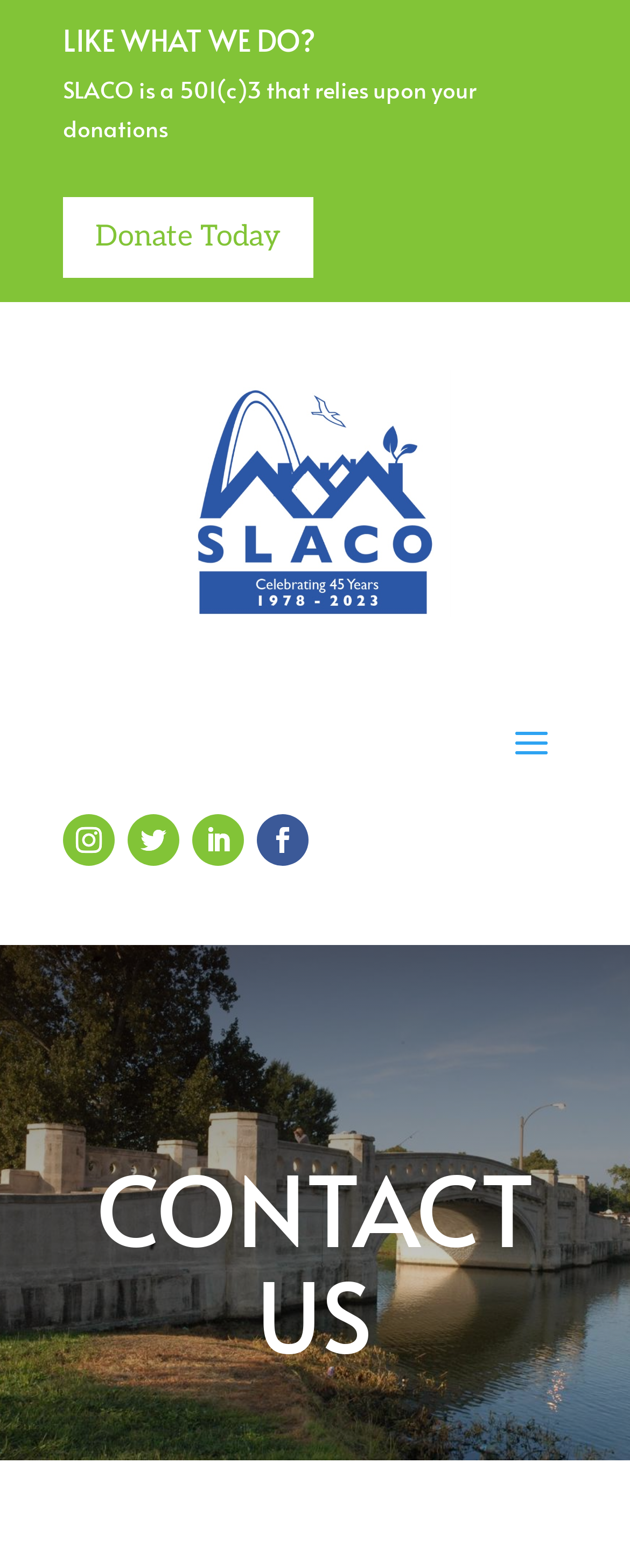From the element description: "Donate Today", extract the bounding box coordinates of the UI element. The coordinates should be expressed as four float numbers between 0 and 1, in the order [left, top, right, bottom].

[0.1, 0.125, 0.497, 0.177]